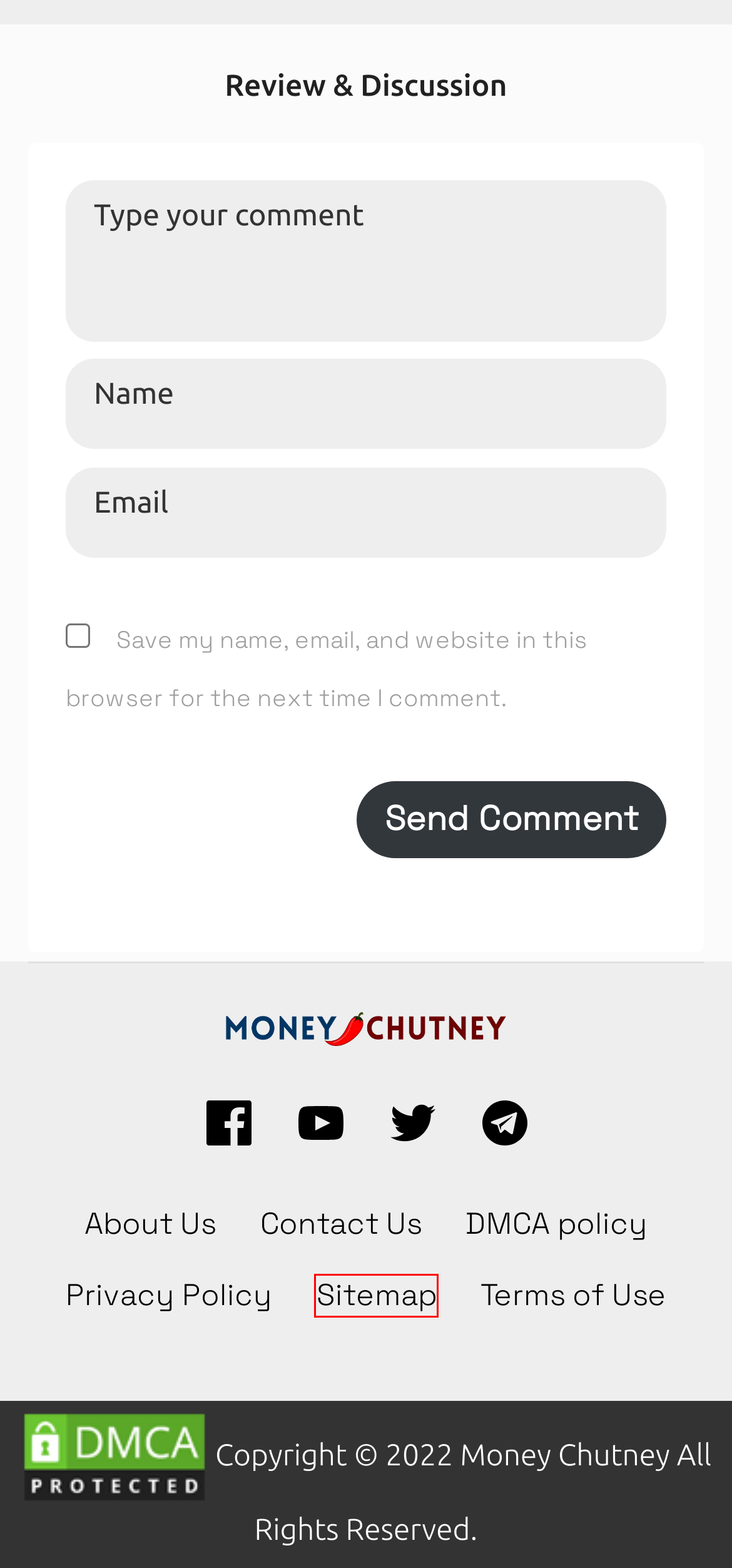Look at the screenshot of a webpage that includes a red bounding box around a UI element. Select the most appropriate webpage description that matches the page seen after clicking the highlighted element. Here are the candidates:
A. About Us - Money Chutney
B. DMCA policy - Money Chutney
C. Contact Us - Money Chutney
D. Apple
E. Buffett's$370Billion - Money Chutney
F. BharatPe and PhonePe Reach Amicable Resolution to Trademark Disputes - Money Chutney
G. Sitemap - Money Chutney
H. Privacy Policy - Money Chutney

G